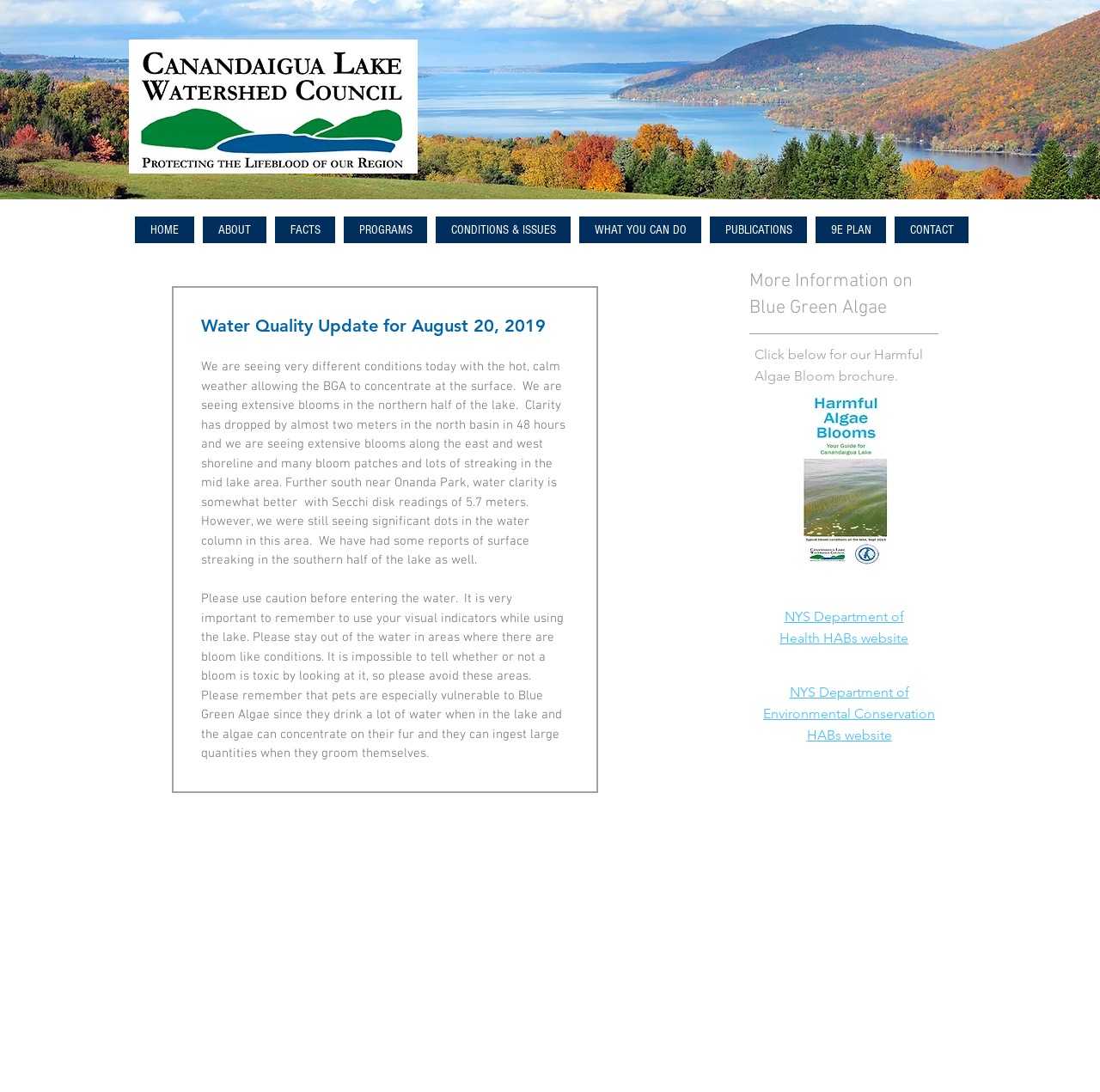Could you please study the image and provide a detailed answer to the question:
What is the water clarity in the north basin?

The water clarity in the north basin has dropped by almost 2 meters in 48 hours, indicating a significant change in the lake's condition.